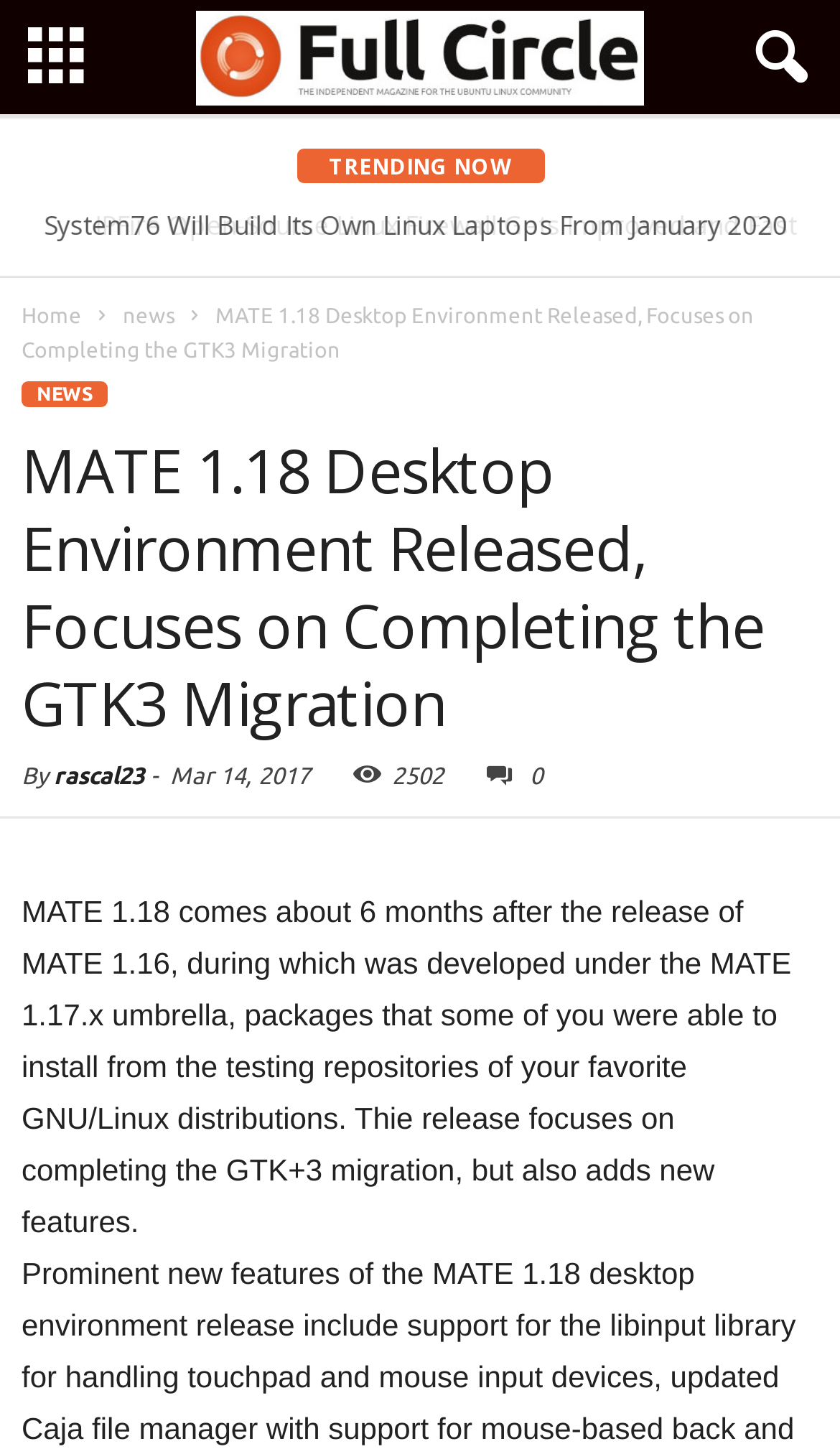Who is the author of the MATE 1.18 article?
Using the details from the image, give an elaborate explanation to answer the question.

I looked at the author information below the MATE 1.18 article heading, which says 'By rascal23'.